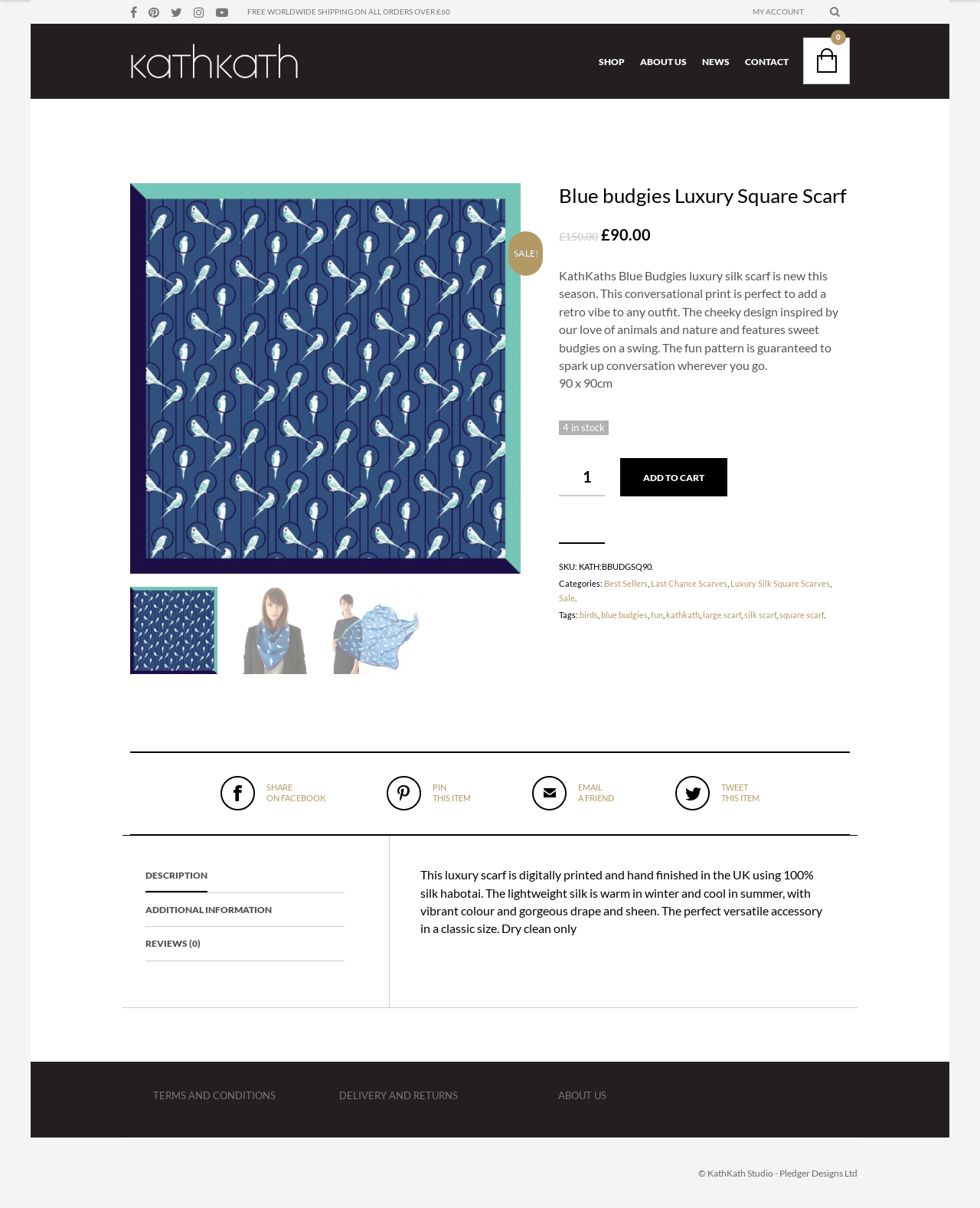Determine the bounding box coordinates for the region that must be clicked to execute the following instruction: "Search for a story".

None